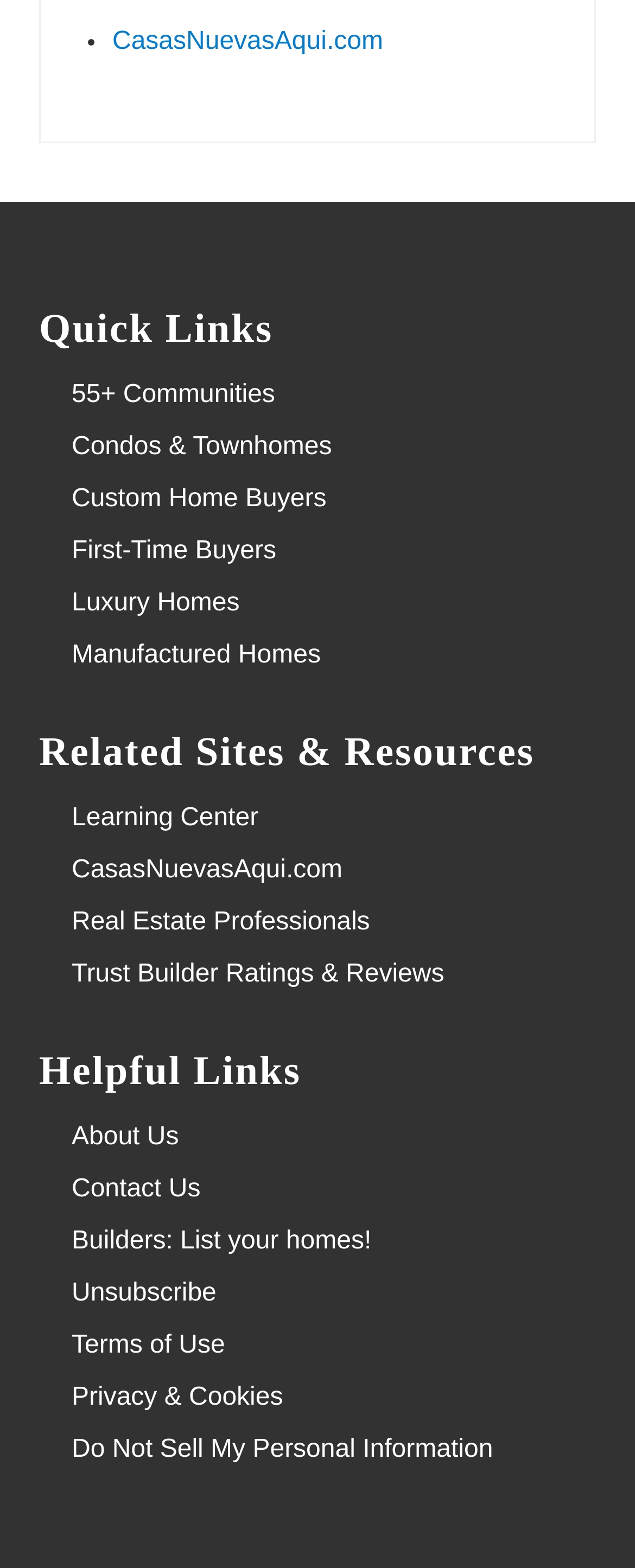Please specify the bounding box coordinates of the clickable section necessary to execute the following command: "Visit the Learning Center".

[0.113, 0.513, 0.407, 0.531]